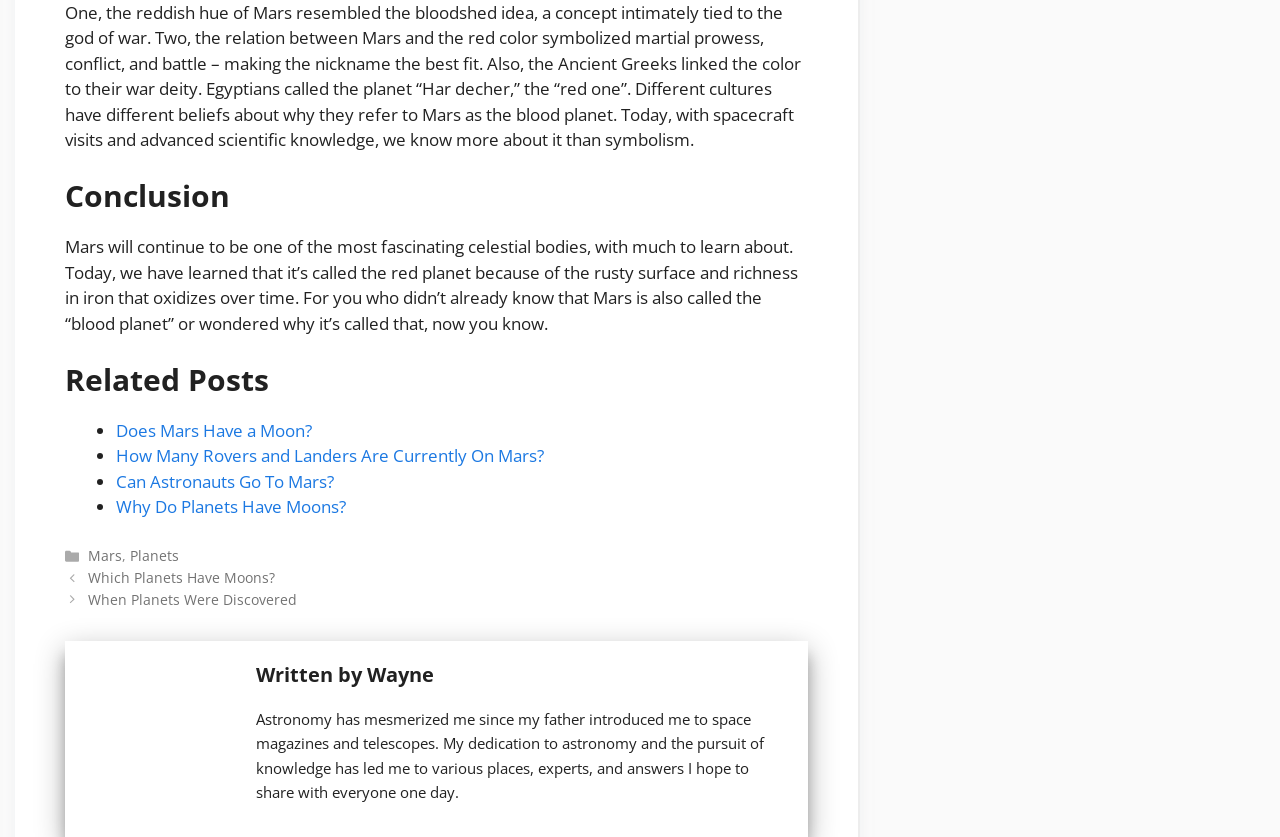Who wrote the article?
Using the information from the image, give a concise answer in one word or a short phrase.

Wayne